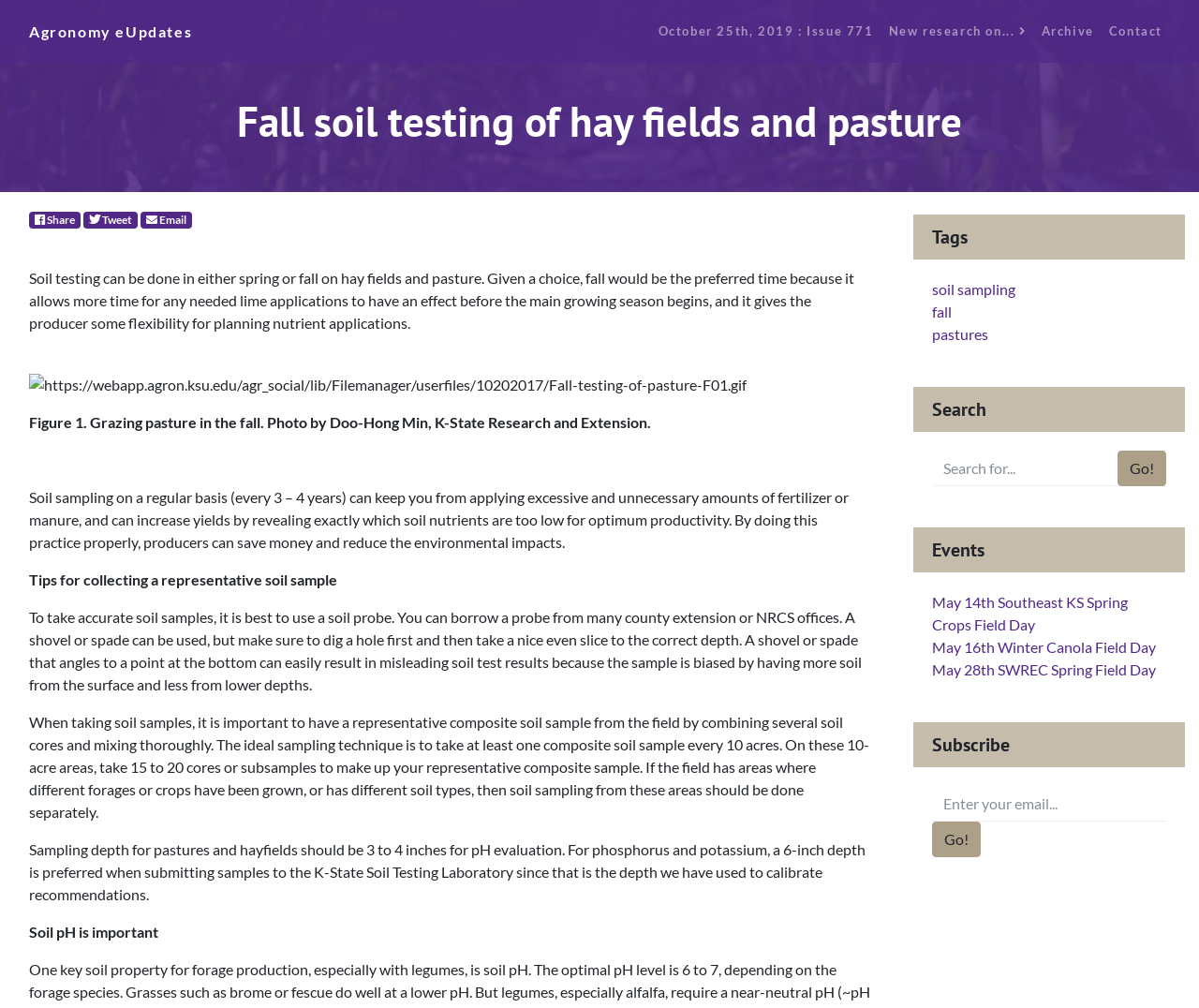Pinpoint the bounding box coordinates of the element you need to click to execute the following instruction: "Choose a file for your pet's image". The bounding box should be represented by four float numbers between 0 and 1, in the format [left, top, right, bottom].

None